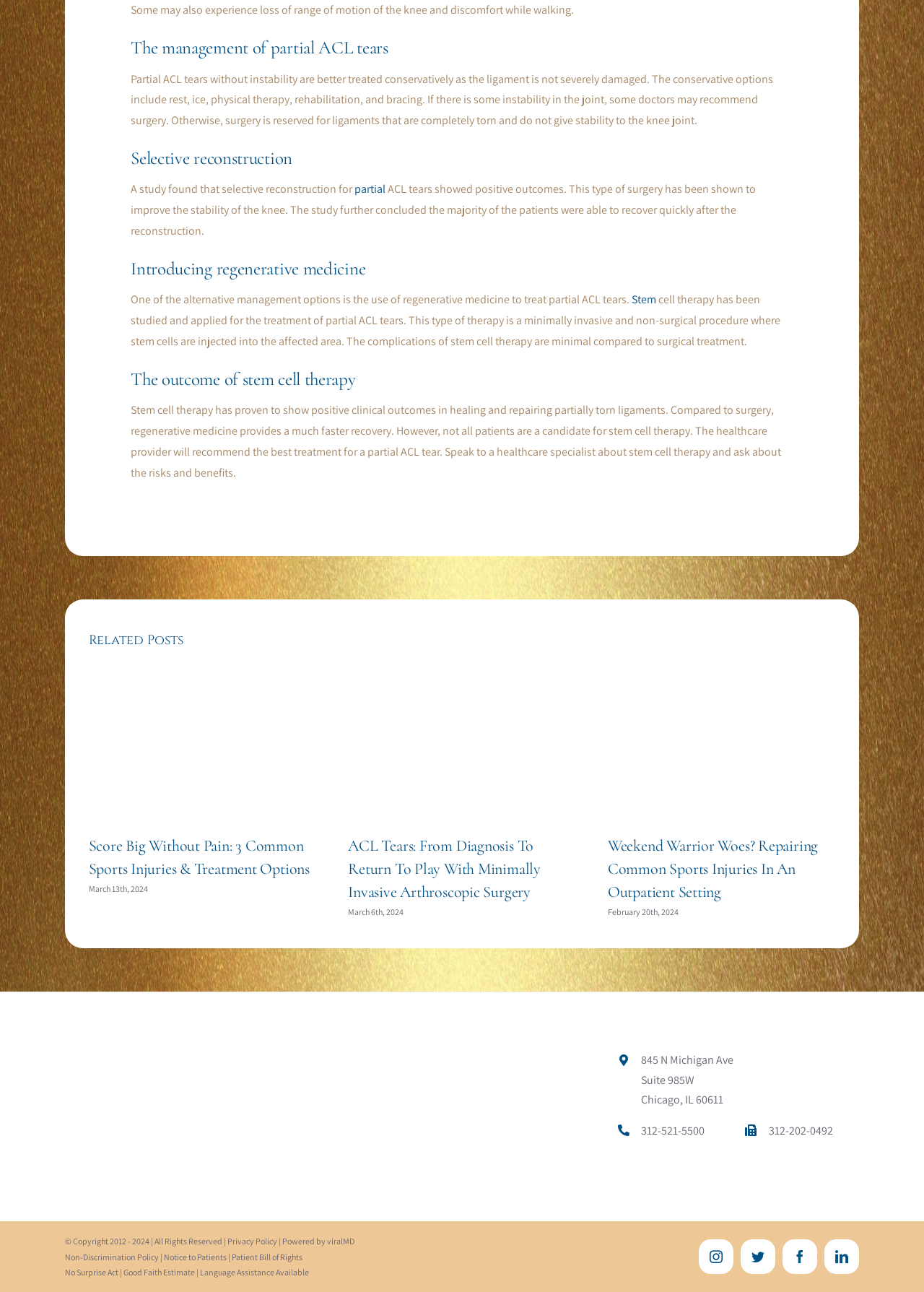How many related posts are listed?
Look at the image and respond to the question as thoroughly as possible.

In the 'Related Posts' section, there are three groups of posts listed, each with a title, link, and image, indicating that there are three related posts.